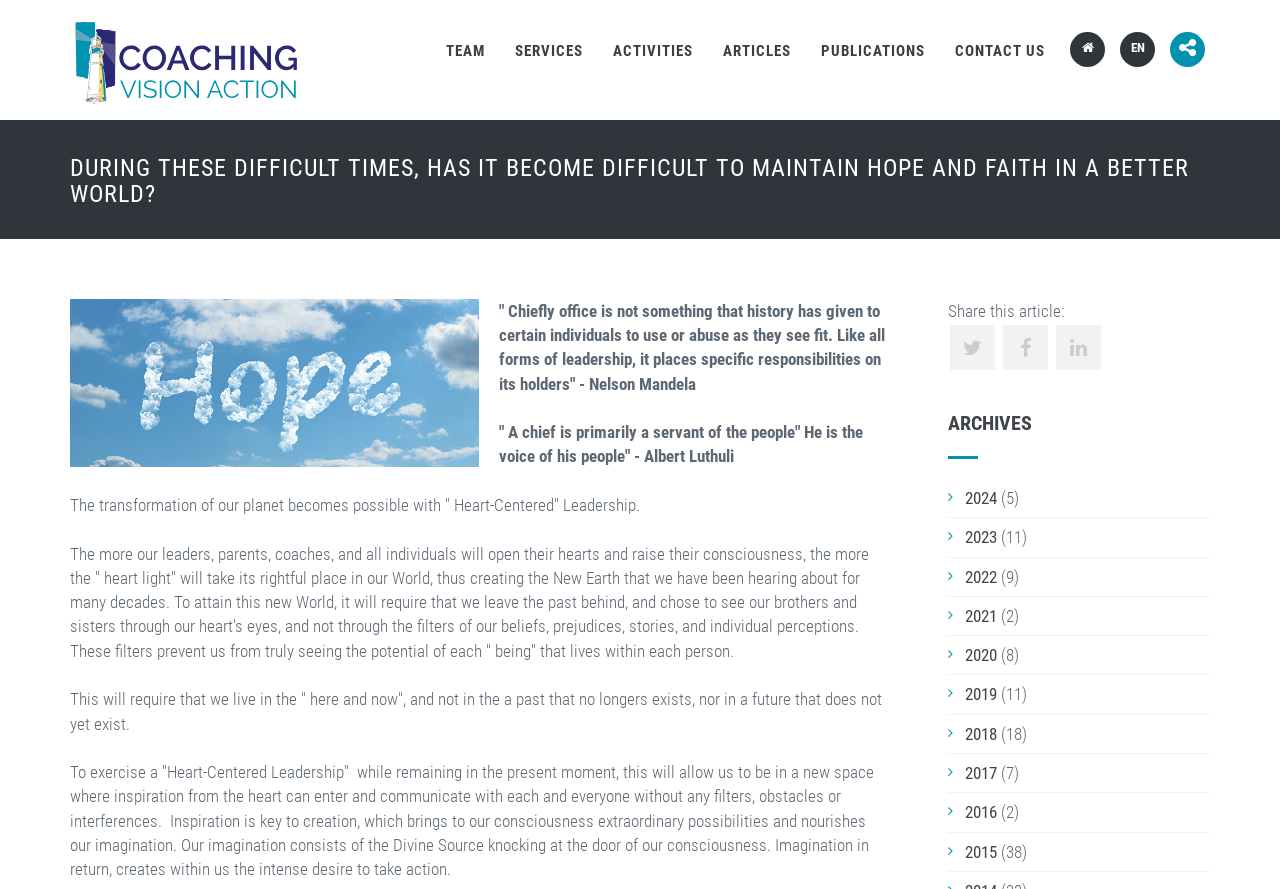Please determine the bounding box coordinates of the element to click in order to execute the following instruction: "Navigate to the TEAM page". The coordinates should be four float numbers between 0 and 1, specified as [left, top, right, bottom].

[0.337, 0.0, 0.391, 0.112]